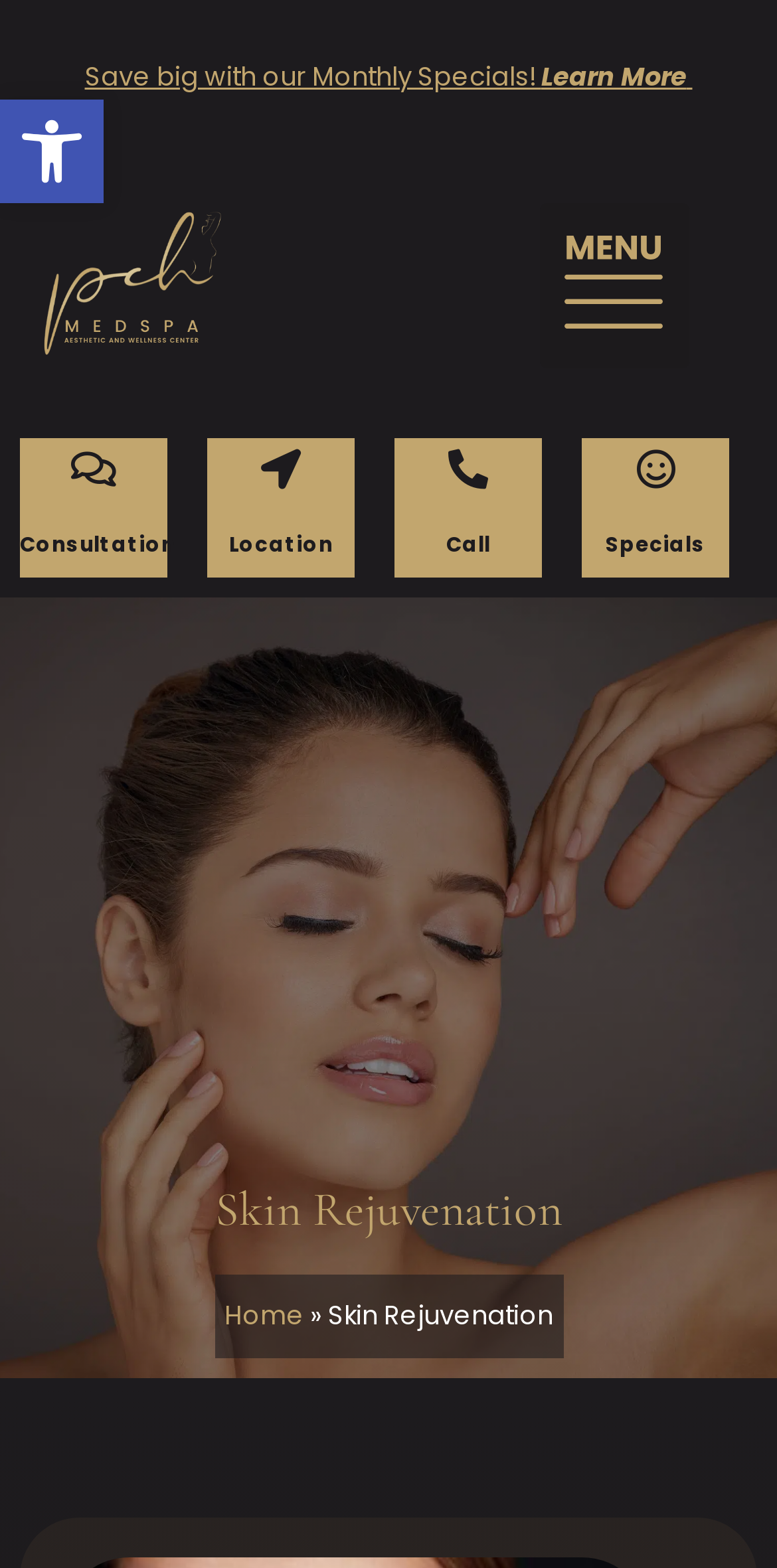Find and specify the bounding box coordinates that correspond to the clickable region for the instruction: "Check current specials".

[0.779, 0.338, 0.908, 0.357]